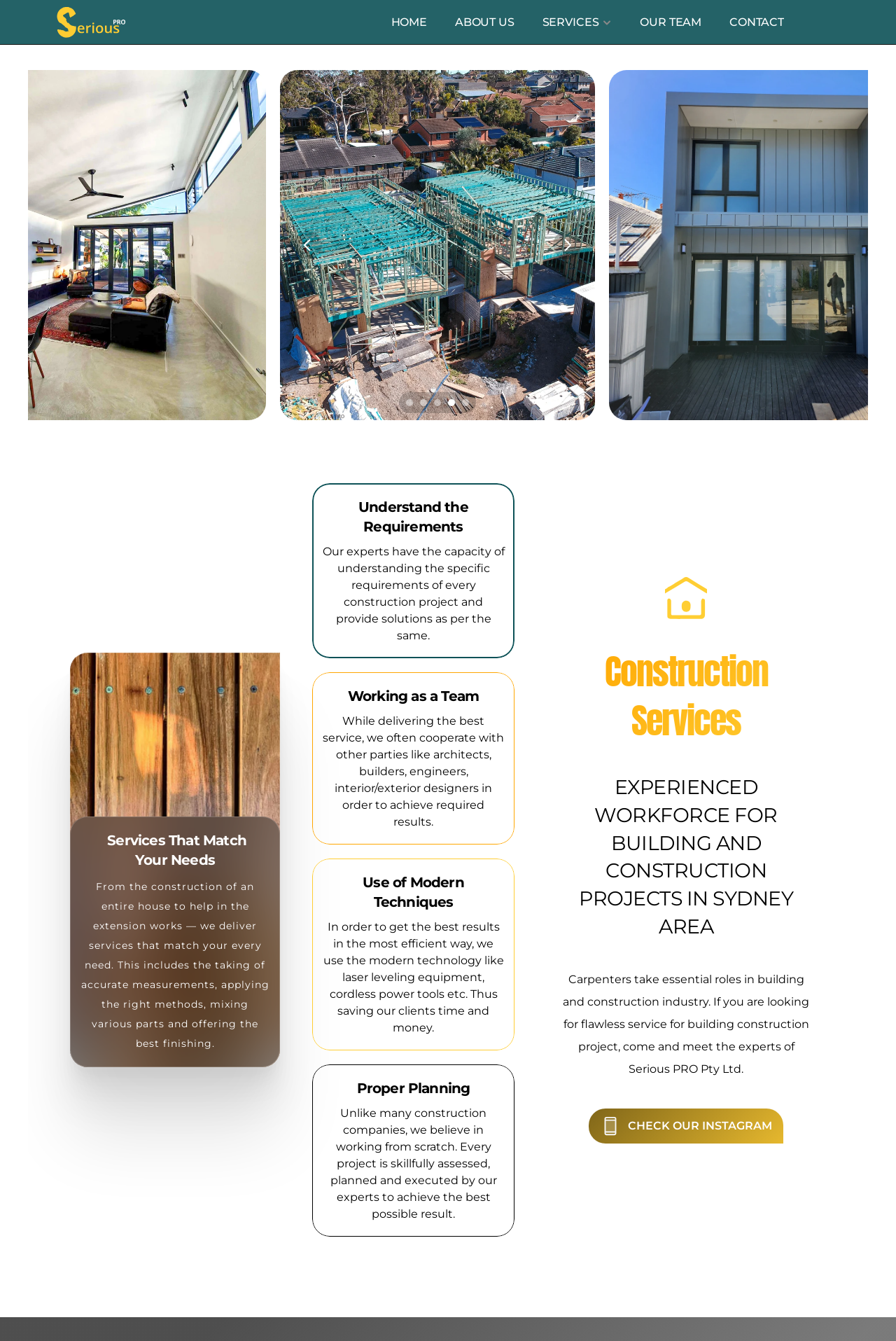Based on the element description Check Our Instagram, identify the bounding box coordinates for the UI element. The coordinates should be in the format (top-left x, top-left y, bottom-right x, bottom-right y) and within the 0 to 1 range.

[0.657, 0.826, 0.874, 0.852]